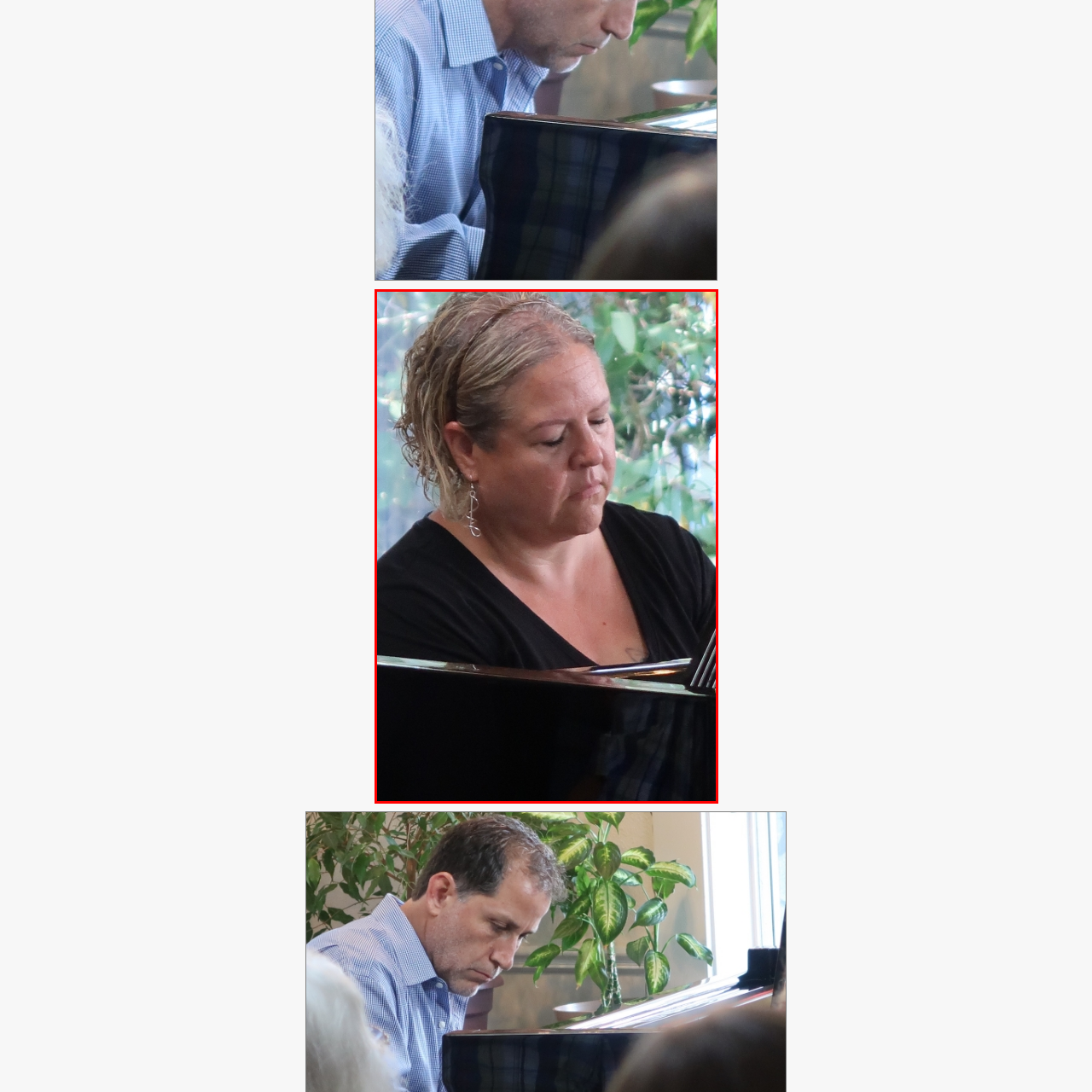What is the atmosphere of the performance?  
Carefully review the image highlighted by the red outline and respond with a comprehensive answer based on the image's content.

The caption describes the setting as 'serene' and the backdrop as featuring 'lush greenery', which creates a 'tranquil atmosphere' of the performance.